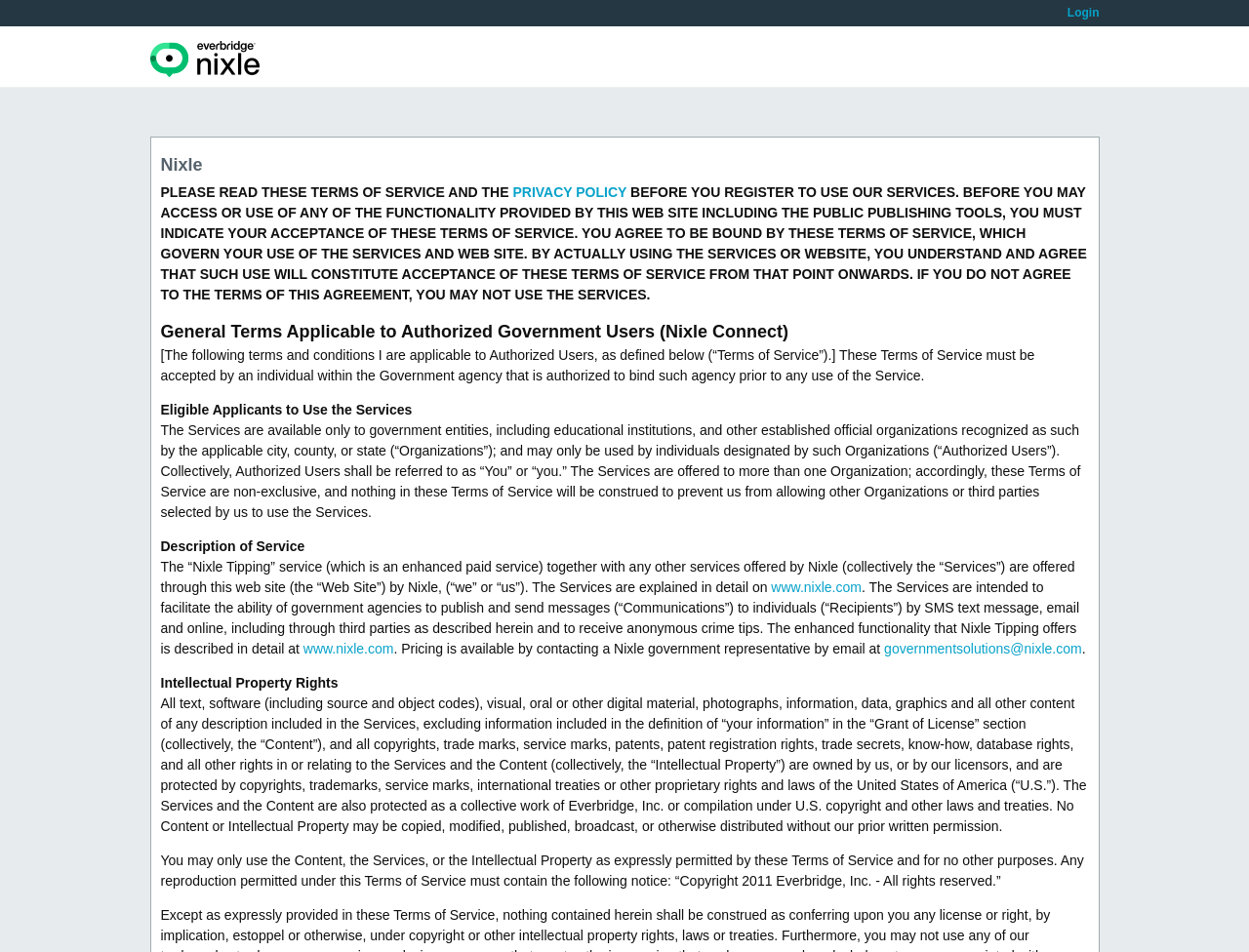What is required to use the services? Look at the image and give a one-word or short phrase answer.

Acceptance of Terms of Service